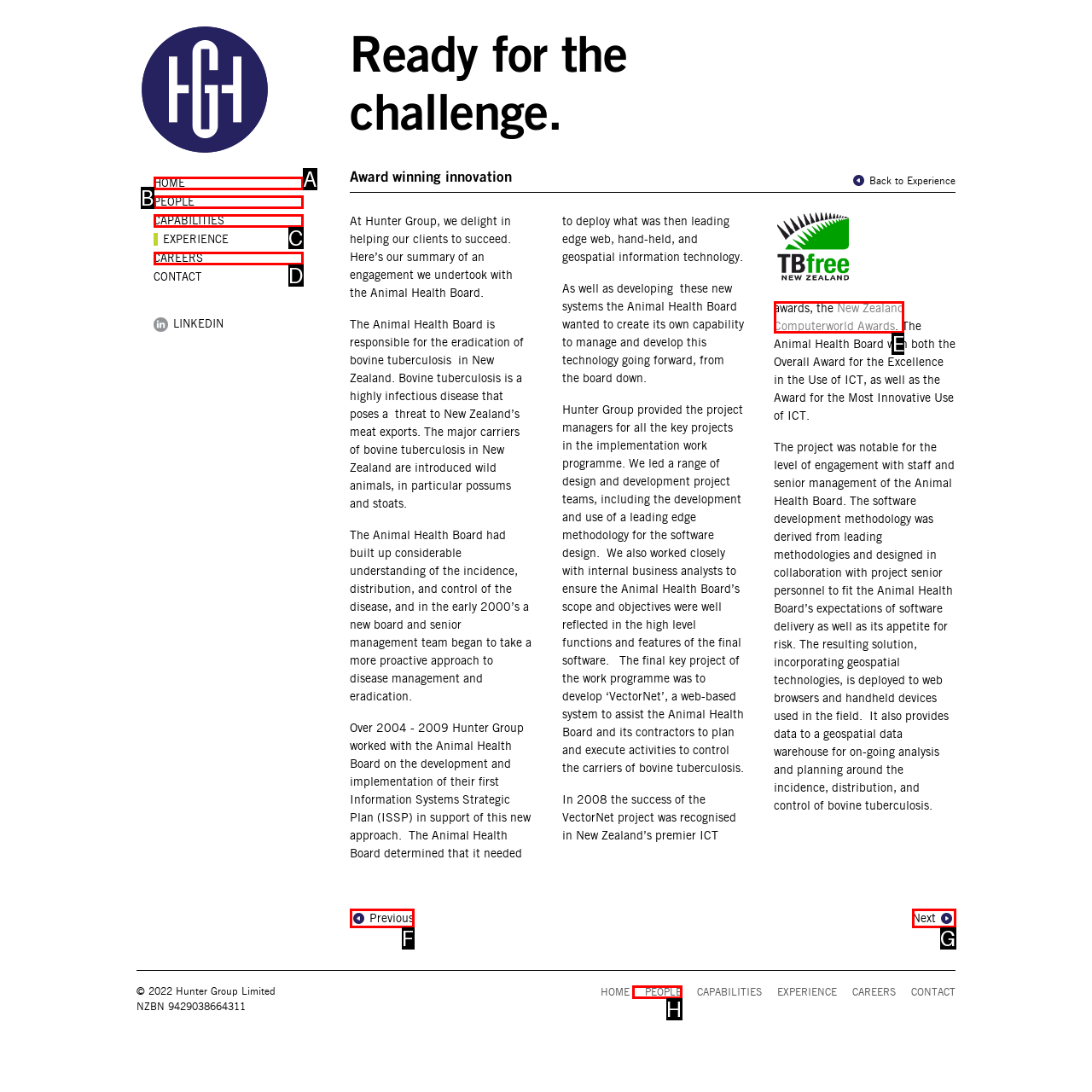Identify the HTML element I need to click to complete this task: Click the 'New Zealand Computerworld Awards' link Provide the option's letter from the available choices.

E